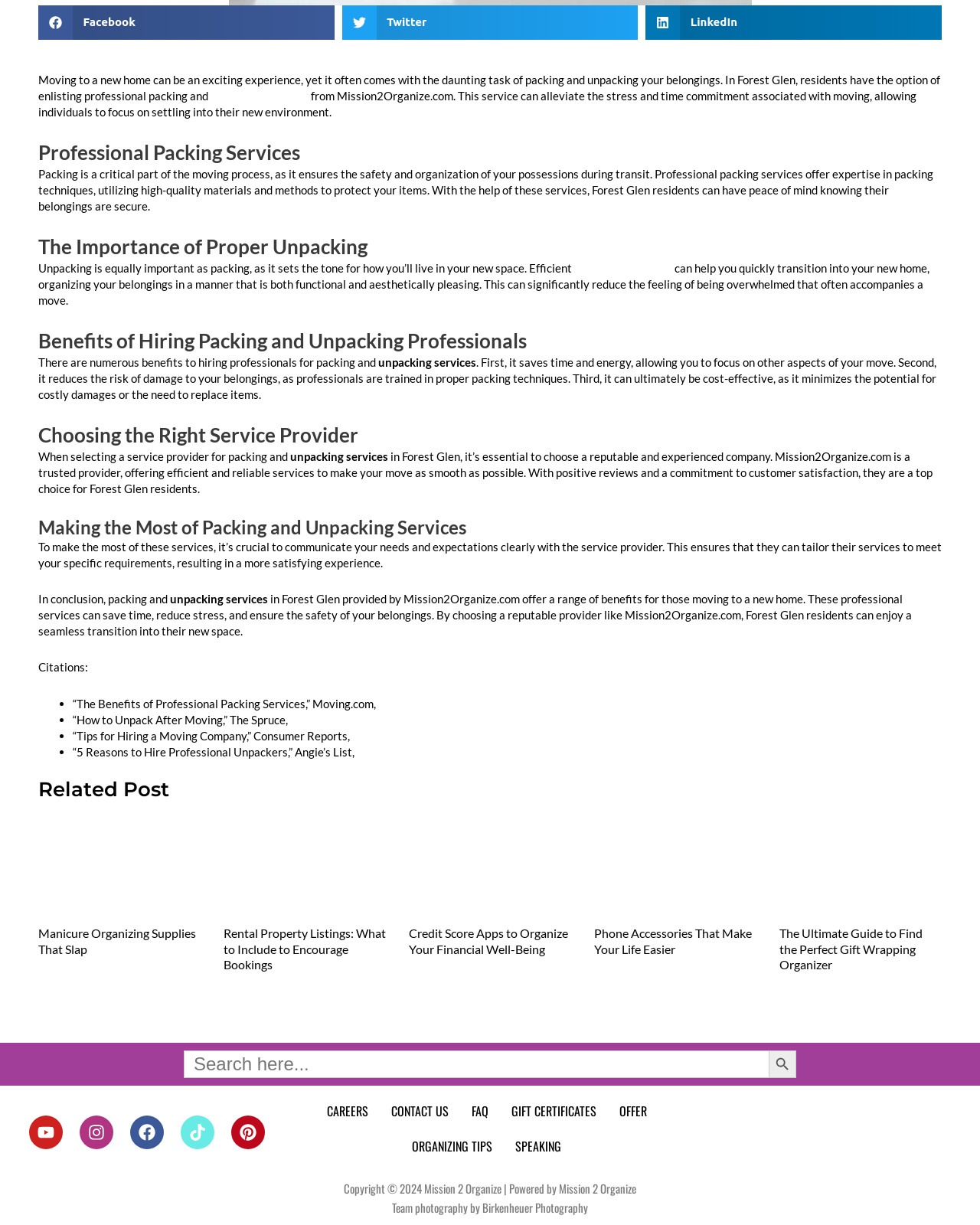Using the webpage screenshot, find the UI element described by Efficient Unpacking Services. Provide the bounding box coordinates in the format (top-left x, top-left y, bottom-right x, bottom-right y), ensuring all values are floating point numbers between 0 and 1.

[0.039, 0.033, 0.354, 0.058]